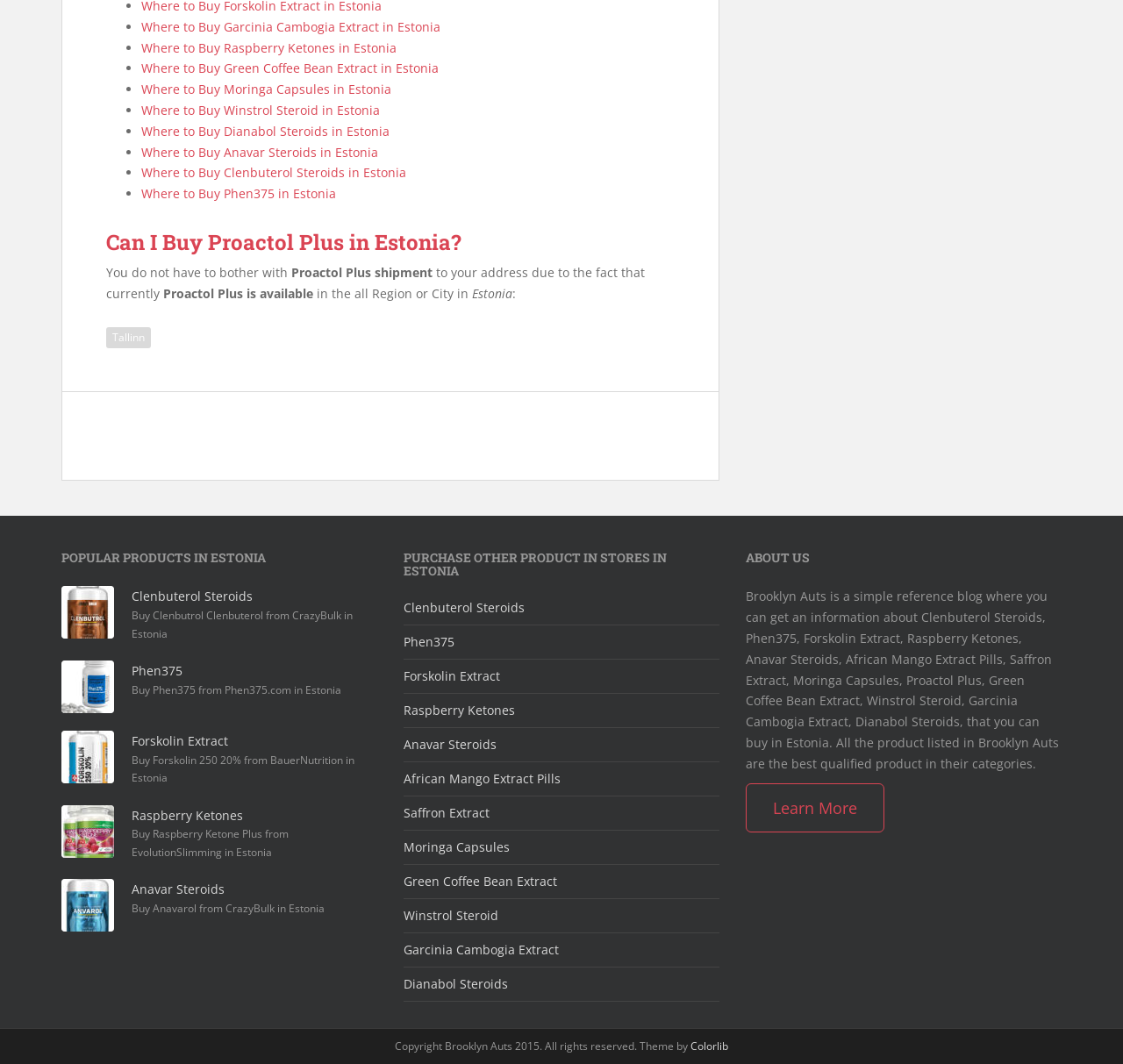Refer to the screenshot and give an in-depth answer to this question: Who is the website for?

The website appears to be targeted towards people living in Estonia, as it provides information about health products that are available in Estonia and their shipment to different regions or cities within the country.